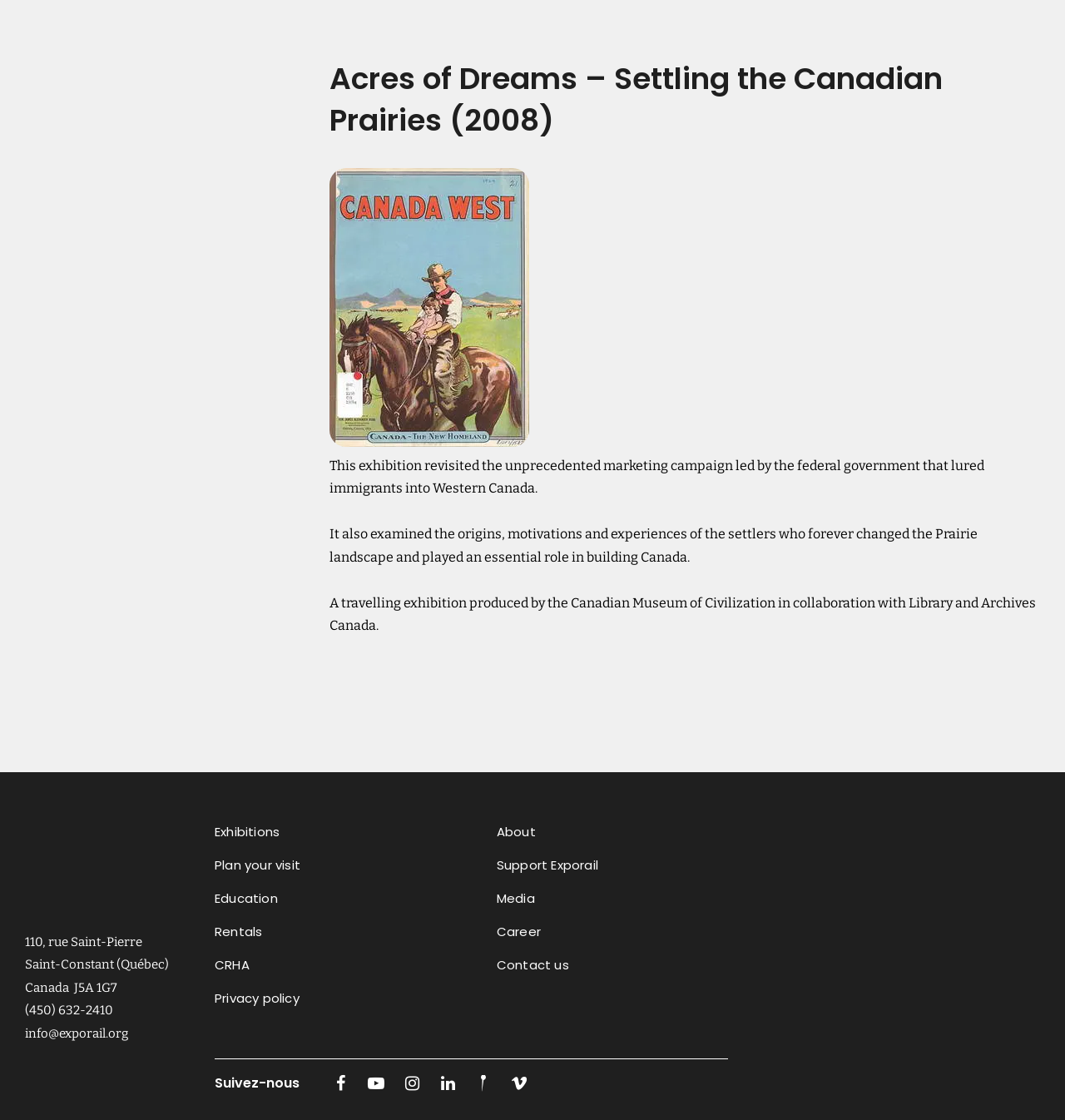Using the element description: "CRHA", determine the bounding box coordinates. The coordinates should be in the format [left, top, right, bottom], with values between 0 and 1.

[0.202, 0.851, 0.404, 0.881]